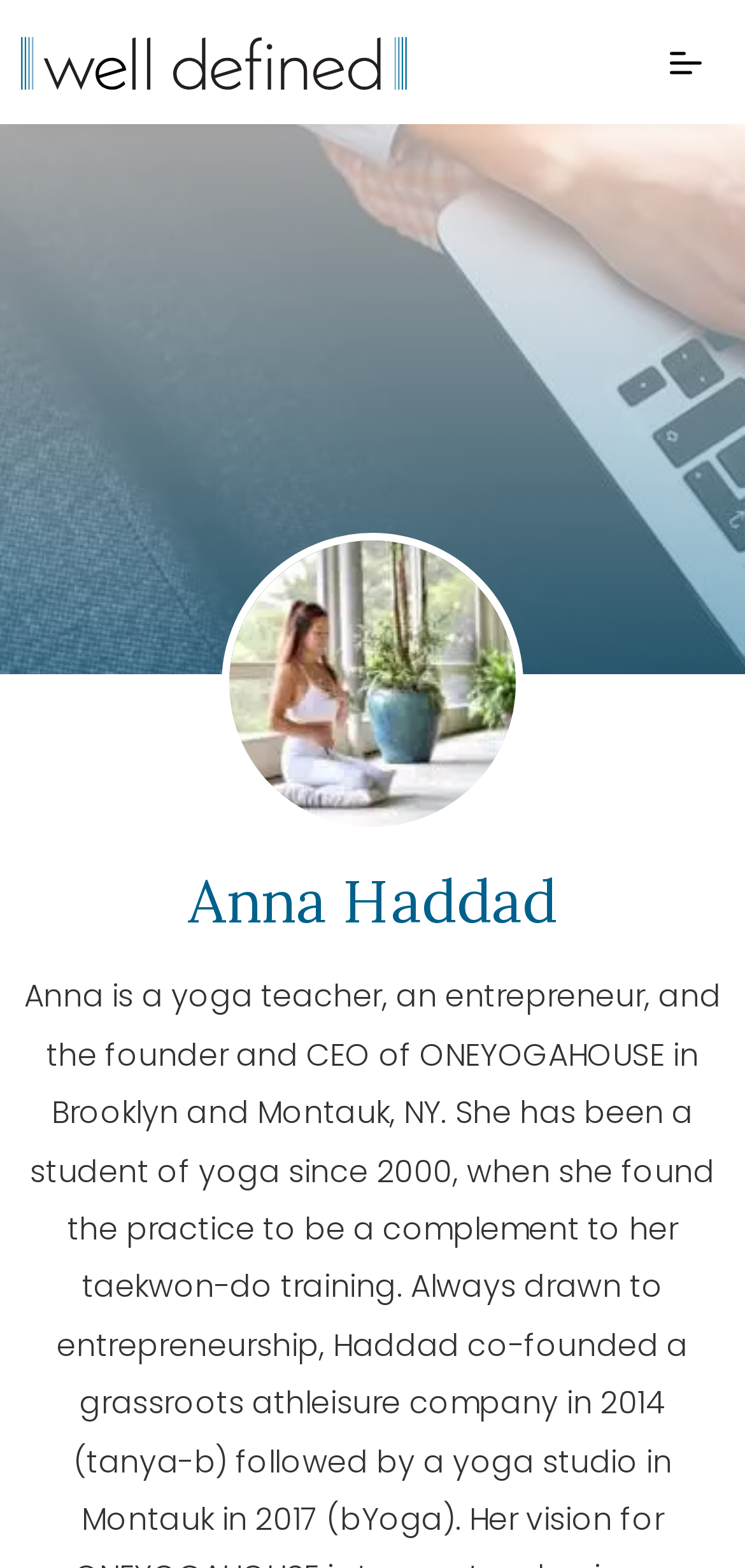Given the element description aria-label="Menu Toggle", specify the bounding box coordinates of the corresponding UI element in the format (top-left x, top-left y, bottom-right x, bottom-right y). All values must be between 0 and 1.

[0.896, 0.027, 0.947, 0.052]